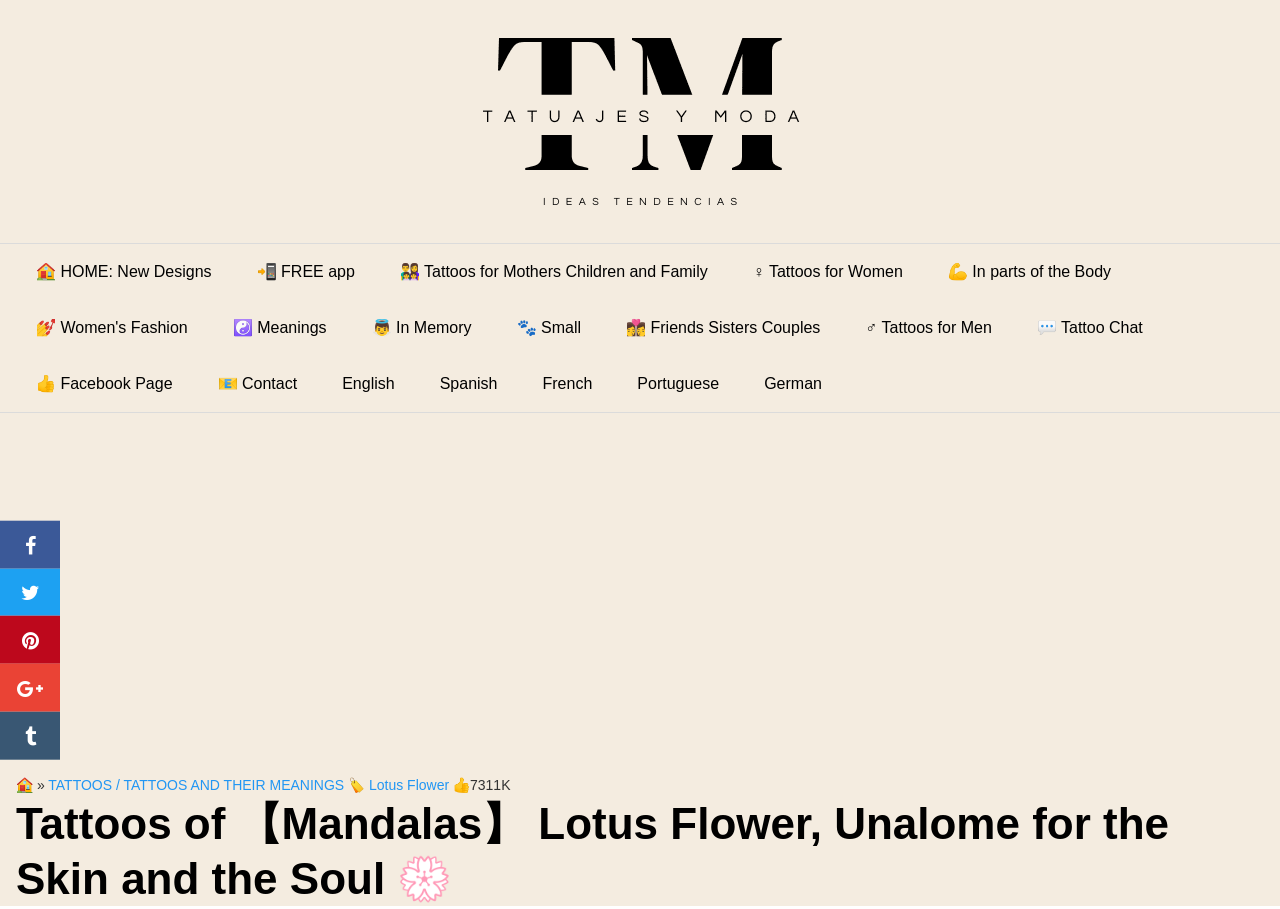Answer the question briefly using a single word or phrase: 
What is the symbol represented by the '☯️' icon?

Meanings